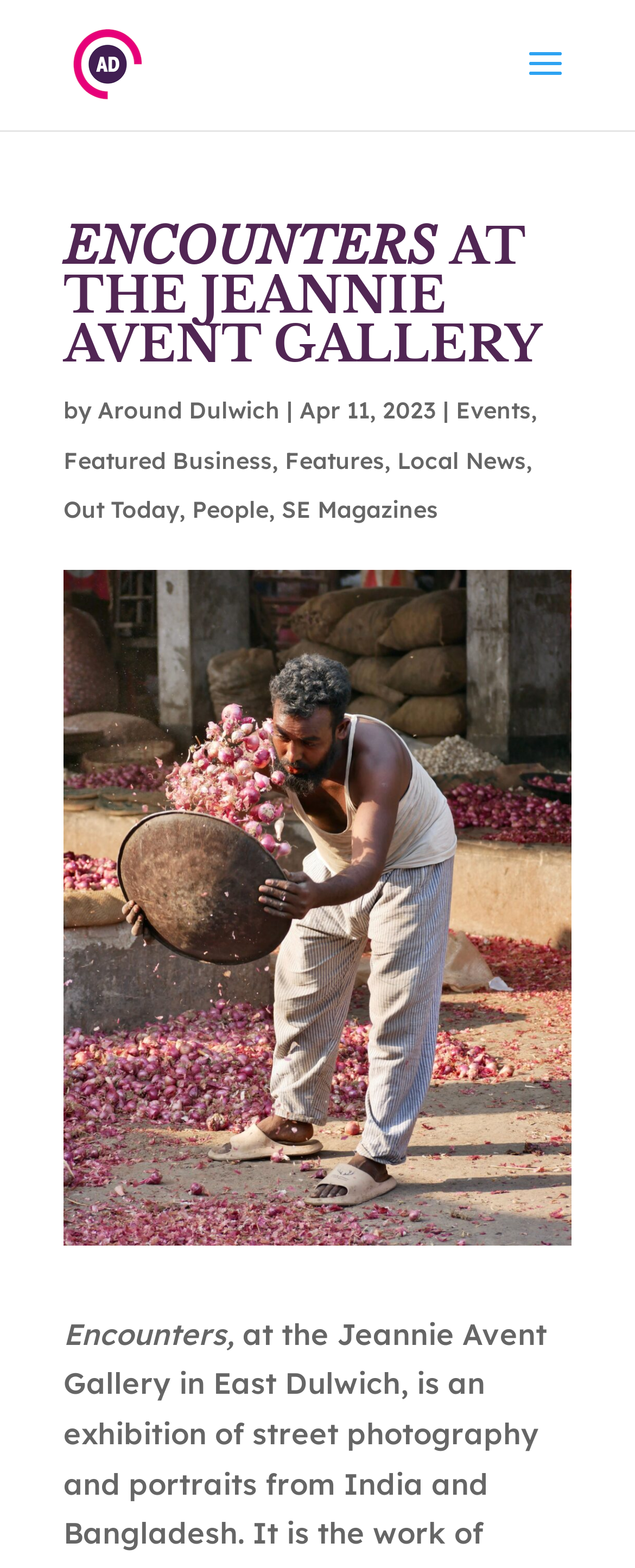What is the category of the article 'Encounters'?
Refer to the image and give a detailed answer to the query.

By looking at the links in the top section, we can see that 'Encounters' is categorized under 'Events', as it is mentioned alongside other categories like 'Featured Business', 'Features', and 'Local News'.